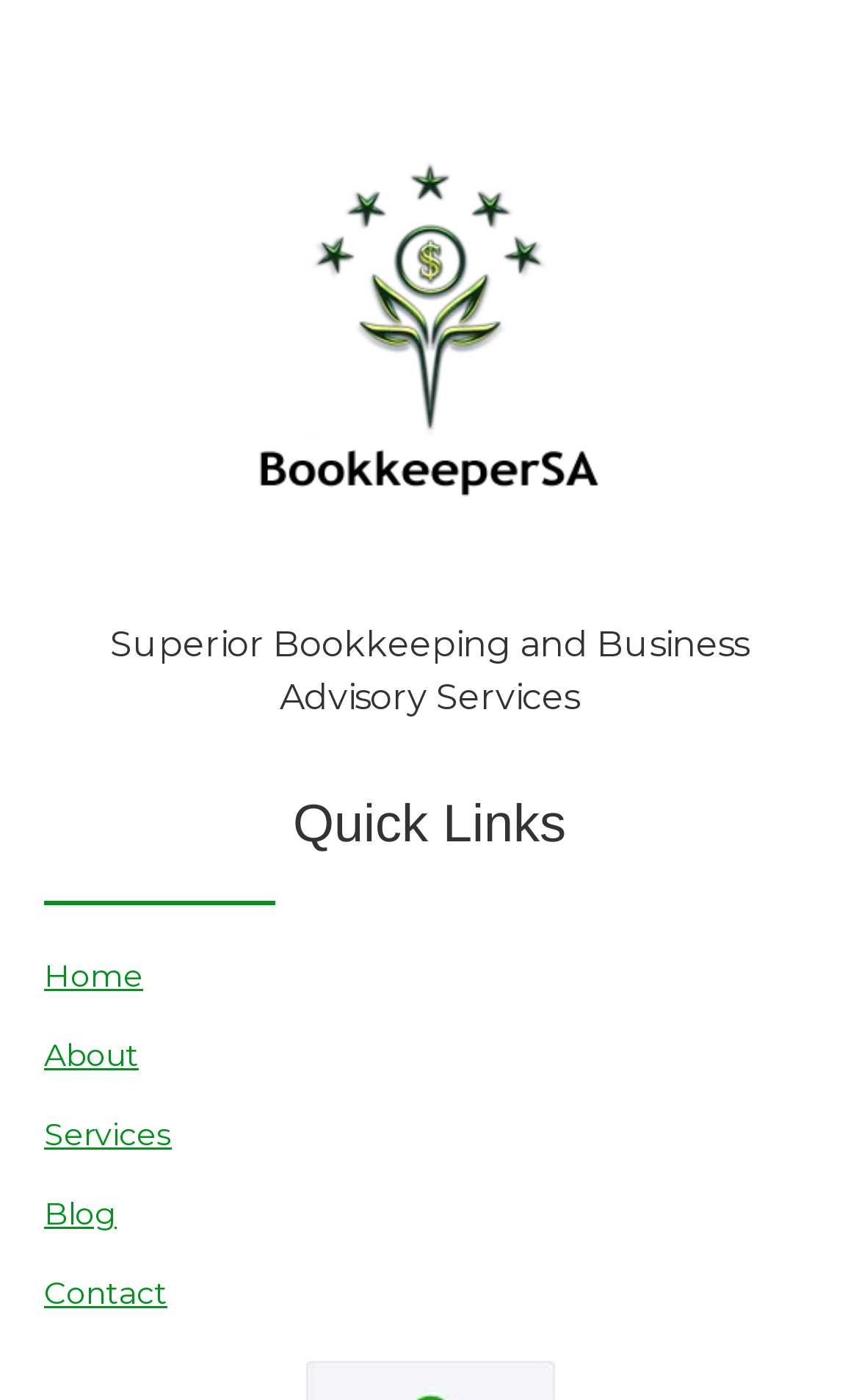Identify the bounding box for the UI element described as: "info@grtcorp.com". Ensure the coordinates are four float numbers between 0 and 1, formatted as [left, top, right, bottom].

None